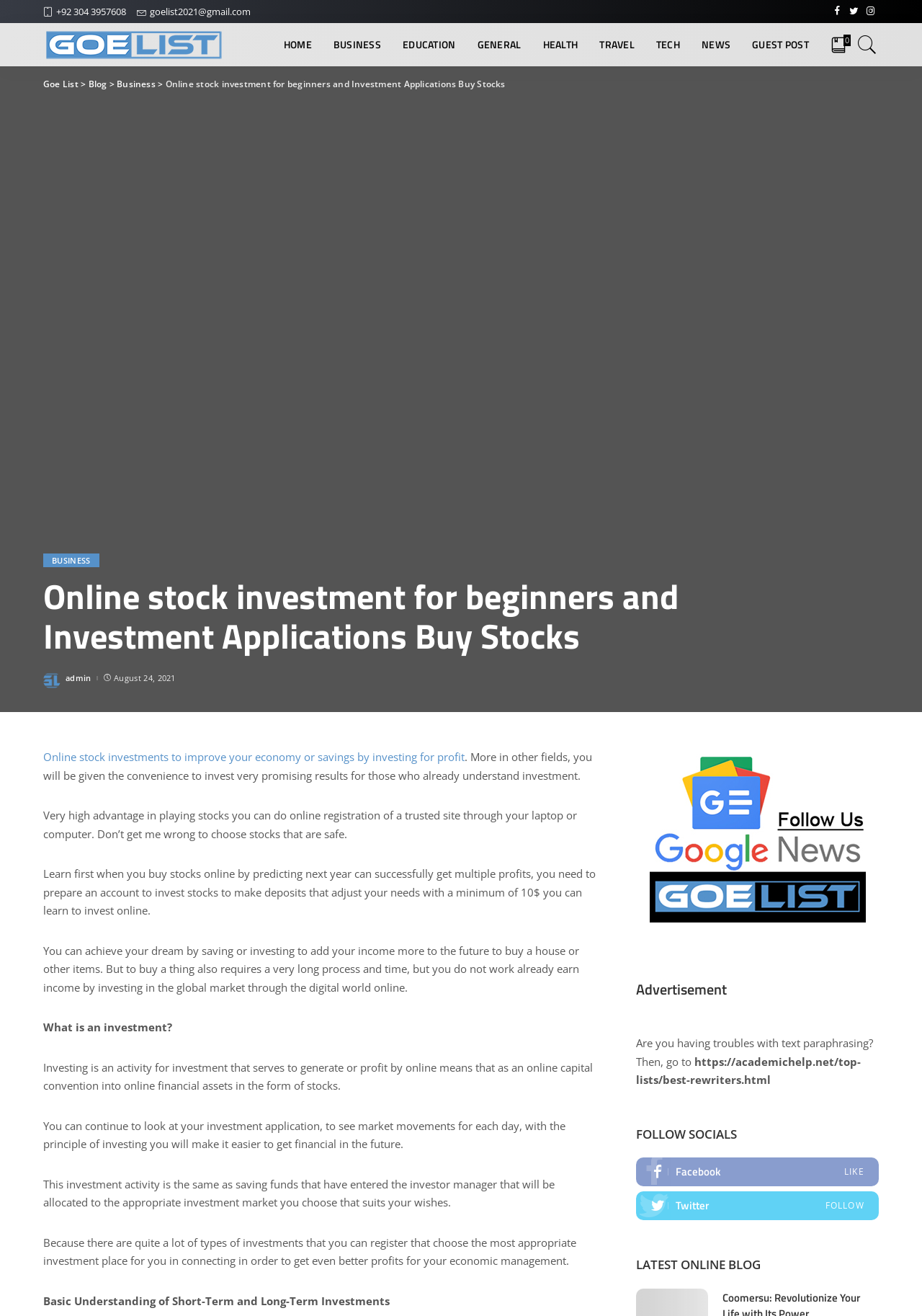Find the bounding box coordinates for the area that must be clicked to perform this action: "Contact through email".

[0.162, 0.004, 0.272, 0.014]